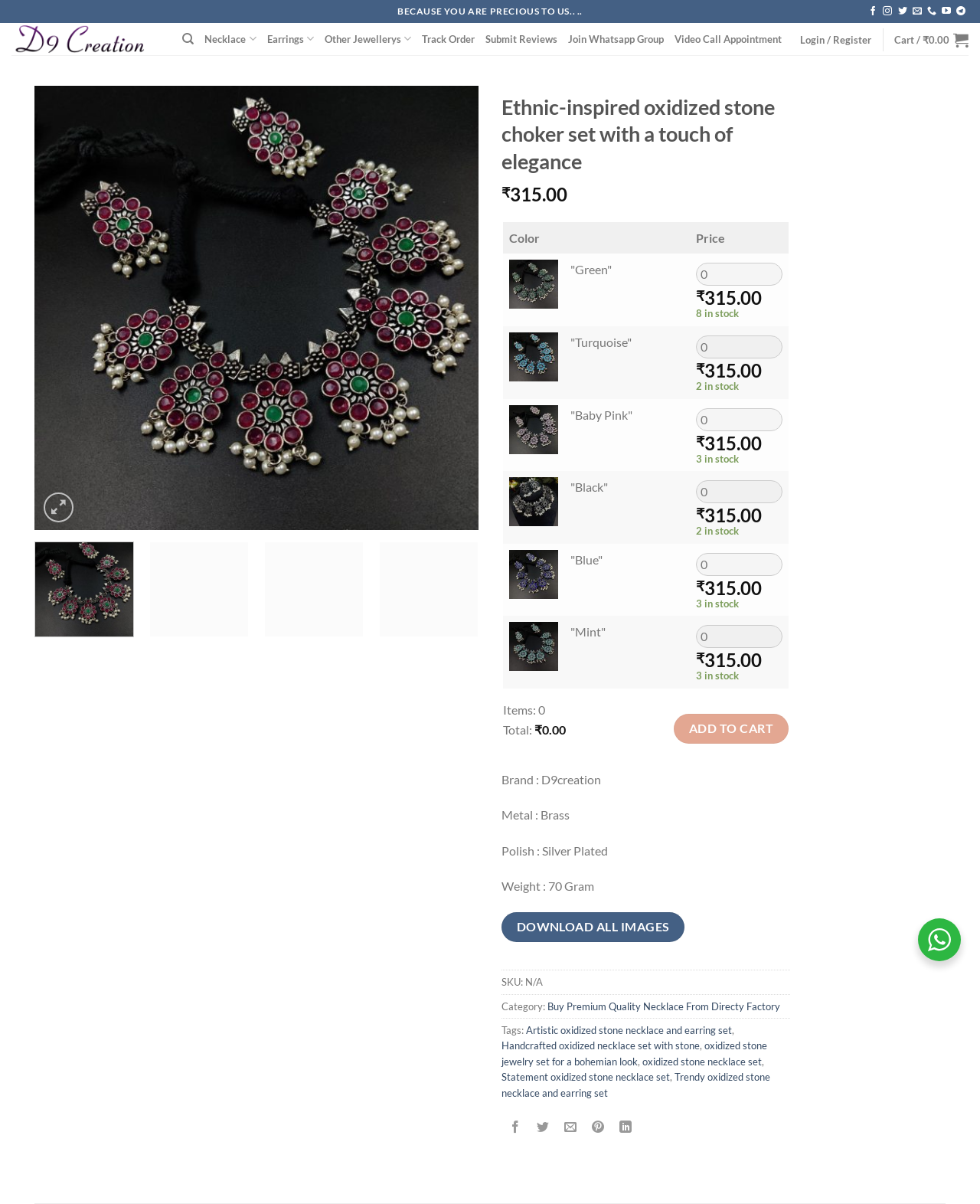From the element description: "title="Zoom"", extract the bounding box coordinates of the UI element. The coordinates should be expressed as four float numbers between 0 and 1, in the order [left, top, right, bottom].

[0.044, 0.409, 0.075, 0.434]